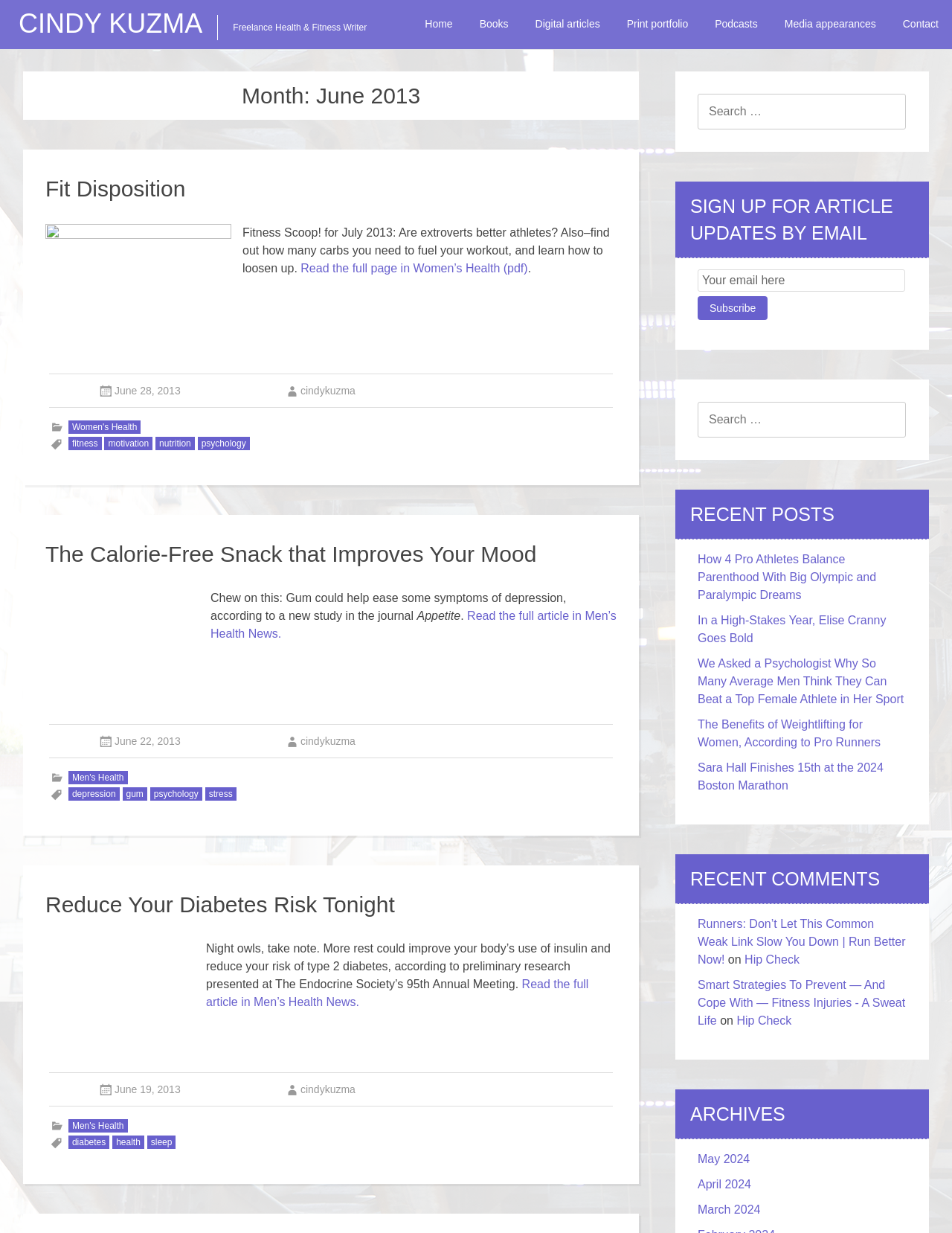What is the purpose of the search box?
Offer a detailed and exhaustive answer to the question.

The search box is located below the navigation links and has a label 'Search for:', indicating that it is used to search for articles on the webpage.